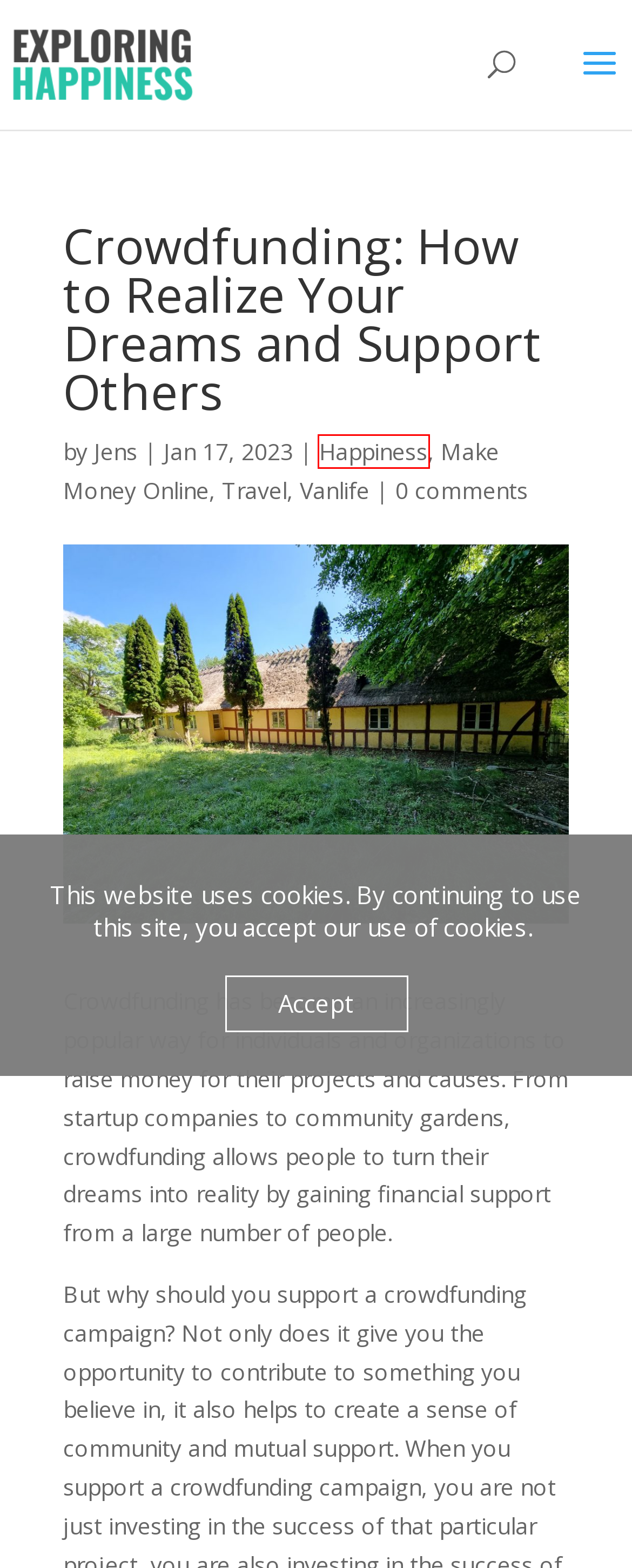You have a screenshot of a webpage with a red rectangle bounding box around a UI element. Choose the best description that matches the new page after clicking the element within the bounding box. The candidate descriptions are:
A. Happiness | Exploring Happiness
B. Upwork | Exploring Happiness
C. Exploring Happiness | Find out what matters in life
D. Travel | Exploring Happiness
E. Vanlife | Exploring Happiness
F. Jens | Exploring Happiness
G. happiness | Exploring Happiness
H. Kids | Exploring Happiness

A